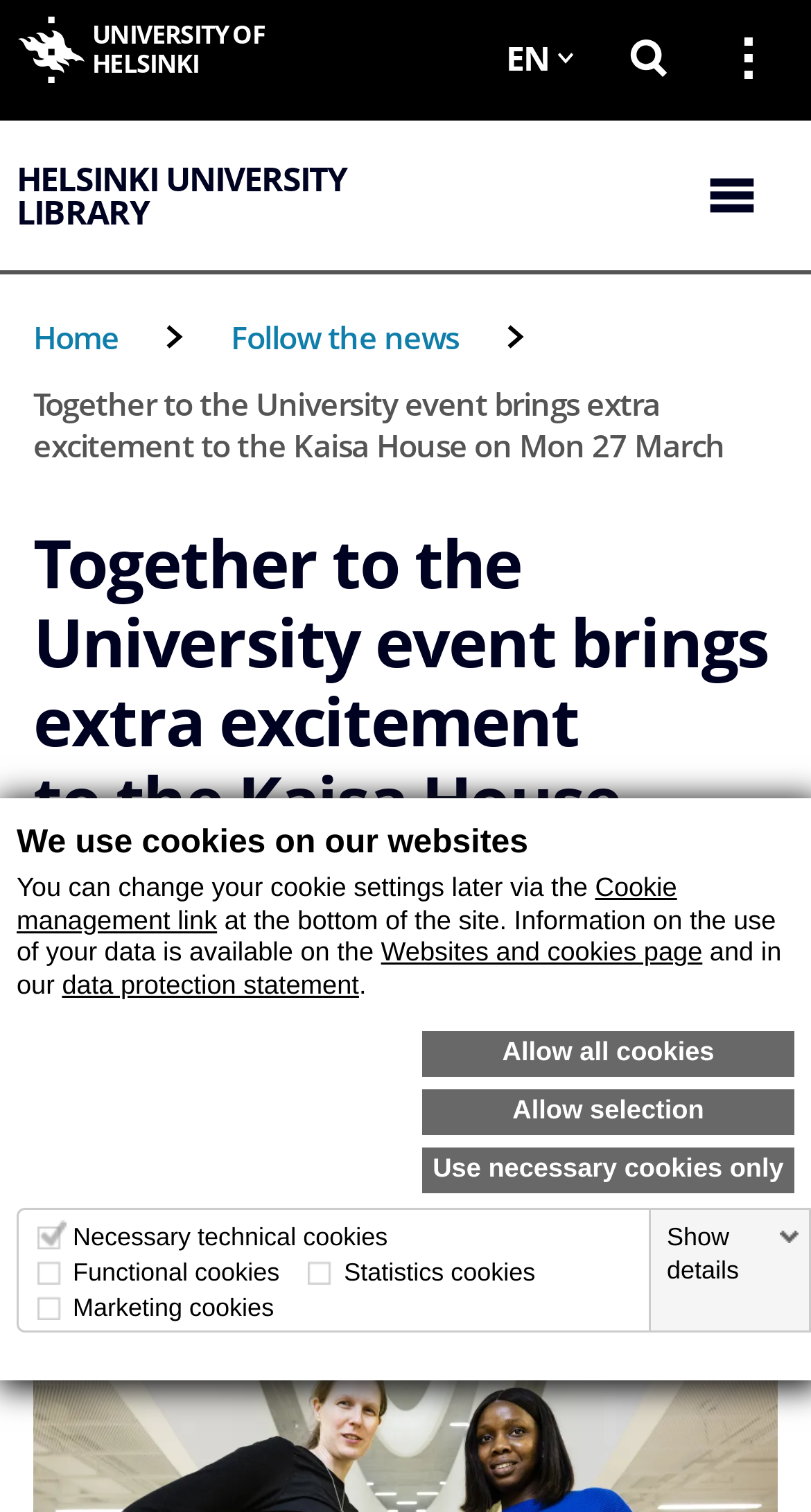Please identify the bounding box coordinates of the element that needs to be clicked to execute the following command: "Click the 'Allow all cookies' link". Provide the bounding box using four float numbers between 0 and 1, formatted as [left, top, right, bottom].

[0.521, 0.682, 0.979, 0.713]